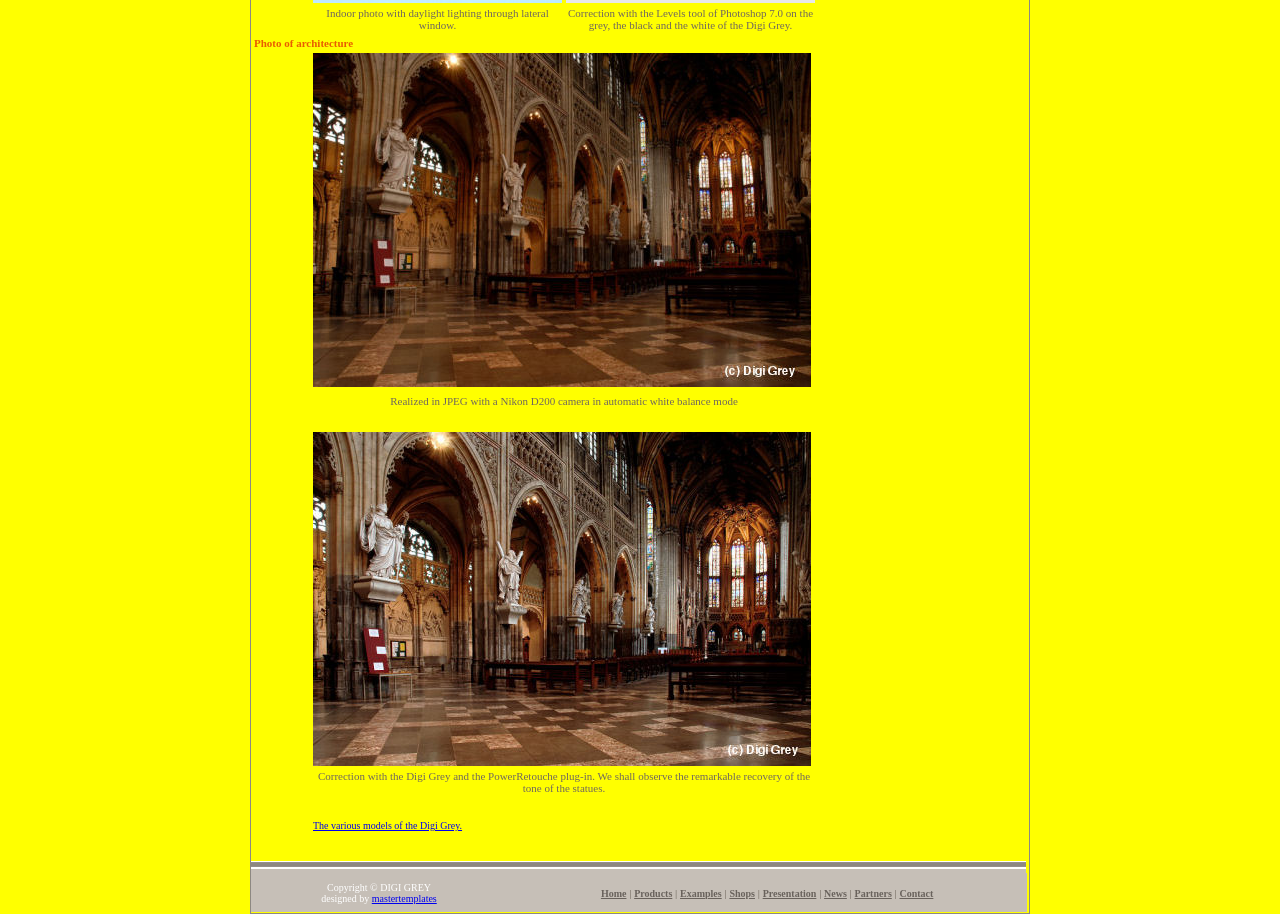Please specify the bounding box coordinates of the area that should be clicked to accomplish the following instruction: "Contact the Digi Grey team". The coordinates should consist of four float numbers between 0 and 1, i.e., [left, top, right, bottom].

[0.703, 0.971, 0.729, 0.983]